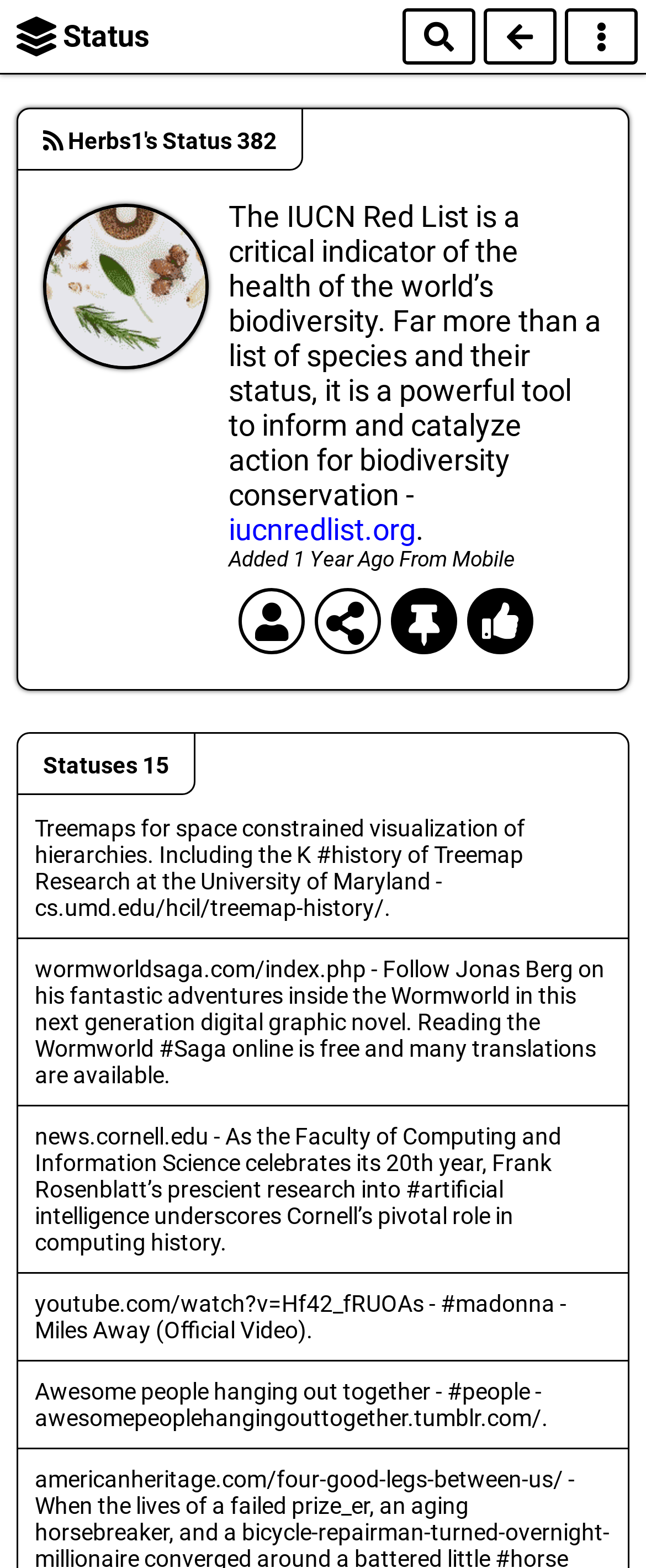Locate and provide the bounding box coordinates for the HTML element that matches this description: "Discover more".

None